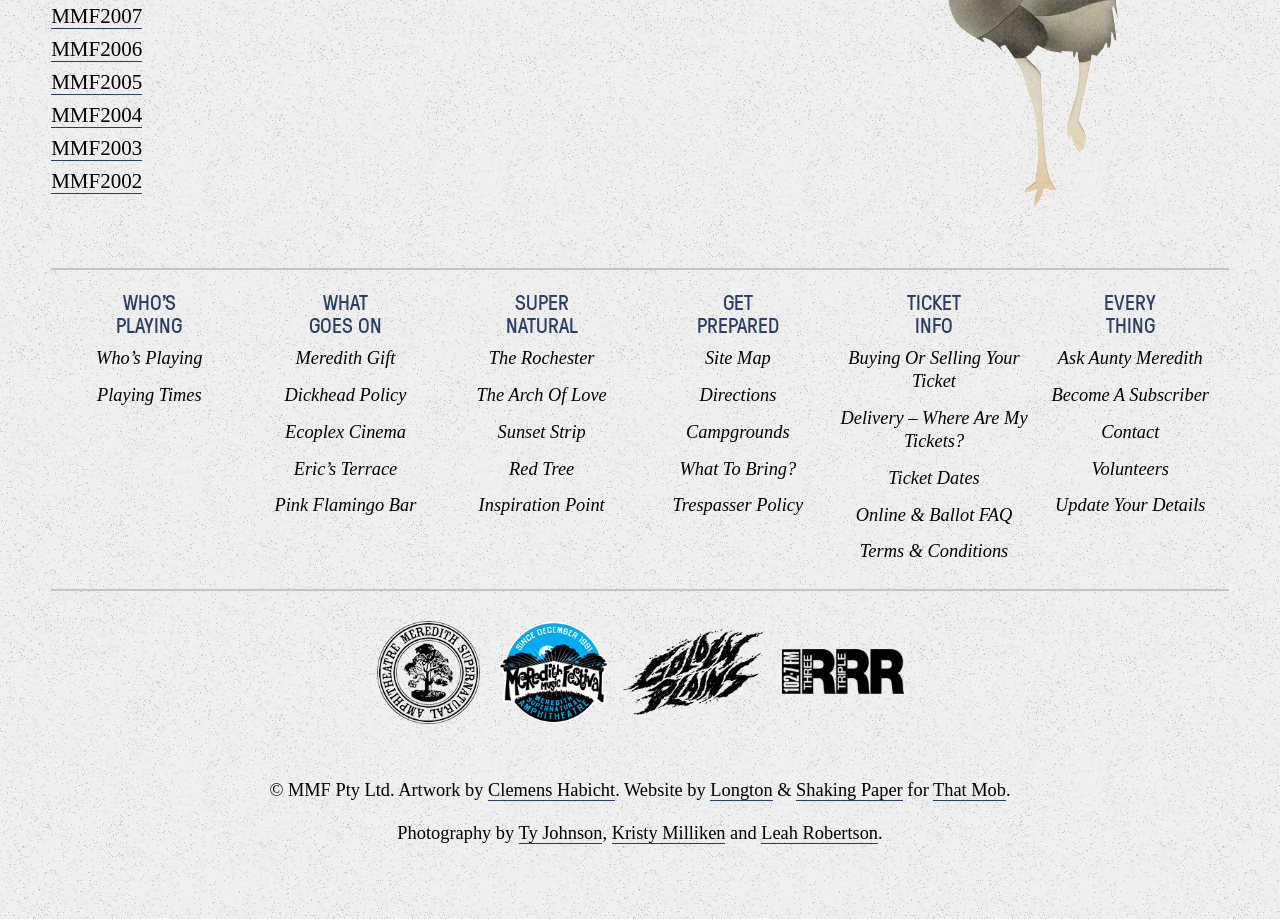What are the different sections of the festival?
Please provide a comprehensive answer based on the visual information in the image.

The different sections of the festival can be identified from the headings 'WHO'S PLAYING', 'WHAT GOES ON', 'SUPER NATURAL', 'GET PREPARED', 'TICKET INFO', and 'EVERY THING' which are displayed prominently on the webpage.